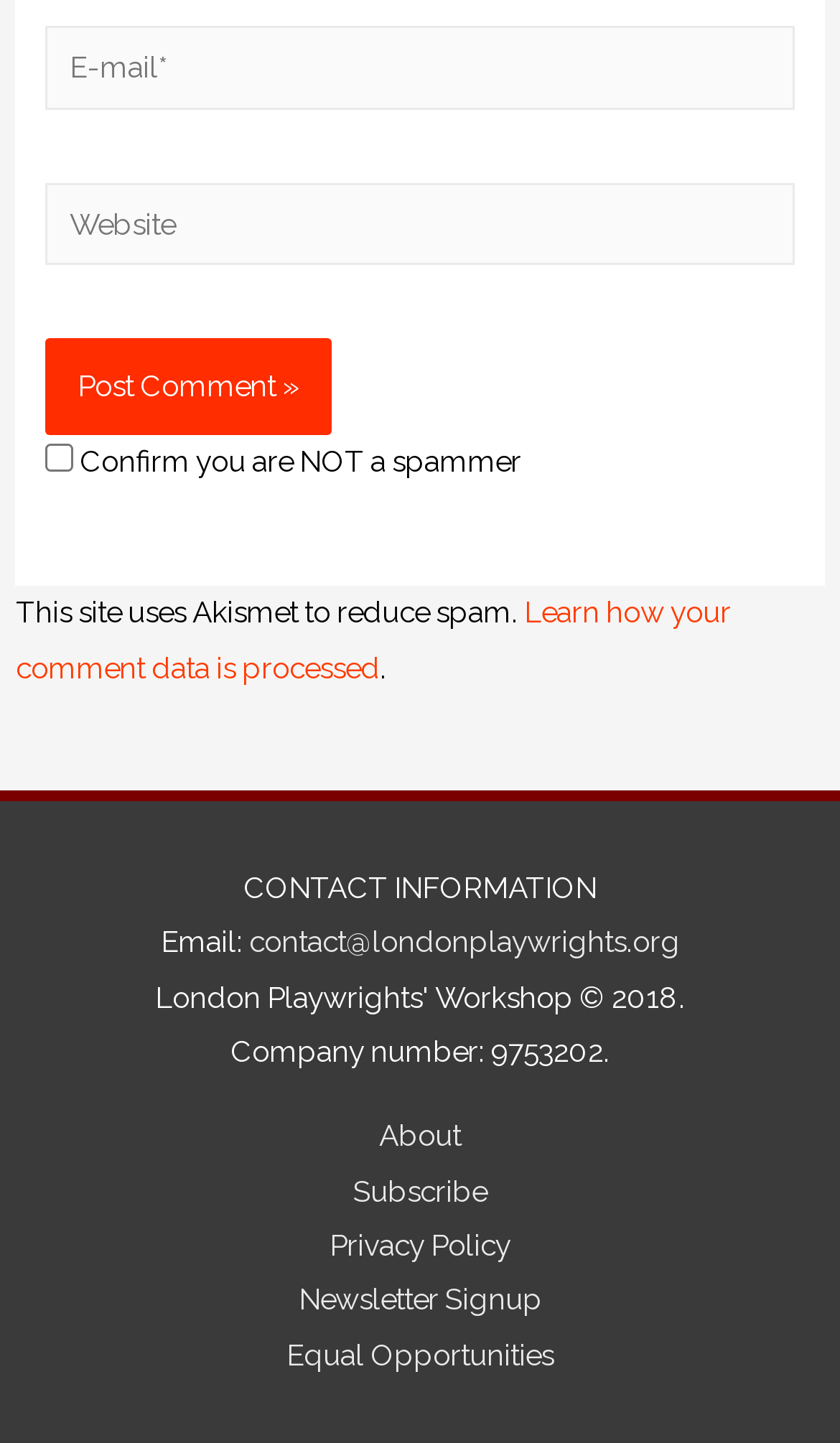Locate the coordinates of the bounding box for the clickable region that fulfills this instruction: "Click the 'EasyBCD' link again".

None